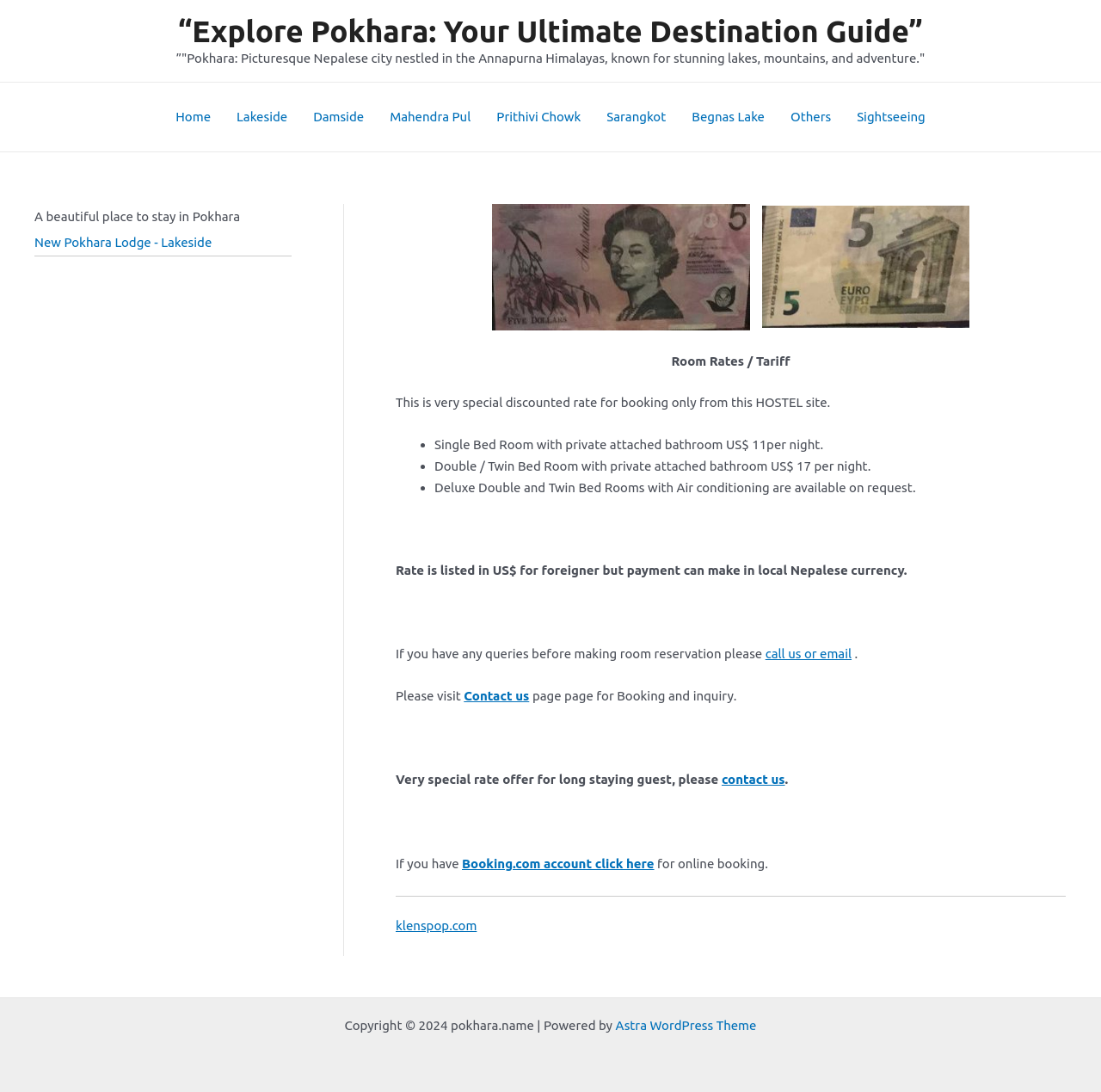Specify the bounding box coordinates of the area to click in order to execute this command: 'Click on 'Home' link'. The coordinates should consist of four float numbers ranging from 0 to 1, and should be formatted as [left, top, right, bottom].

[0.148, 0.075, 0.203, 0.138]